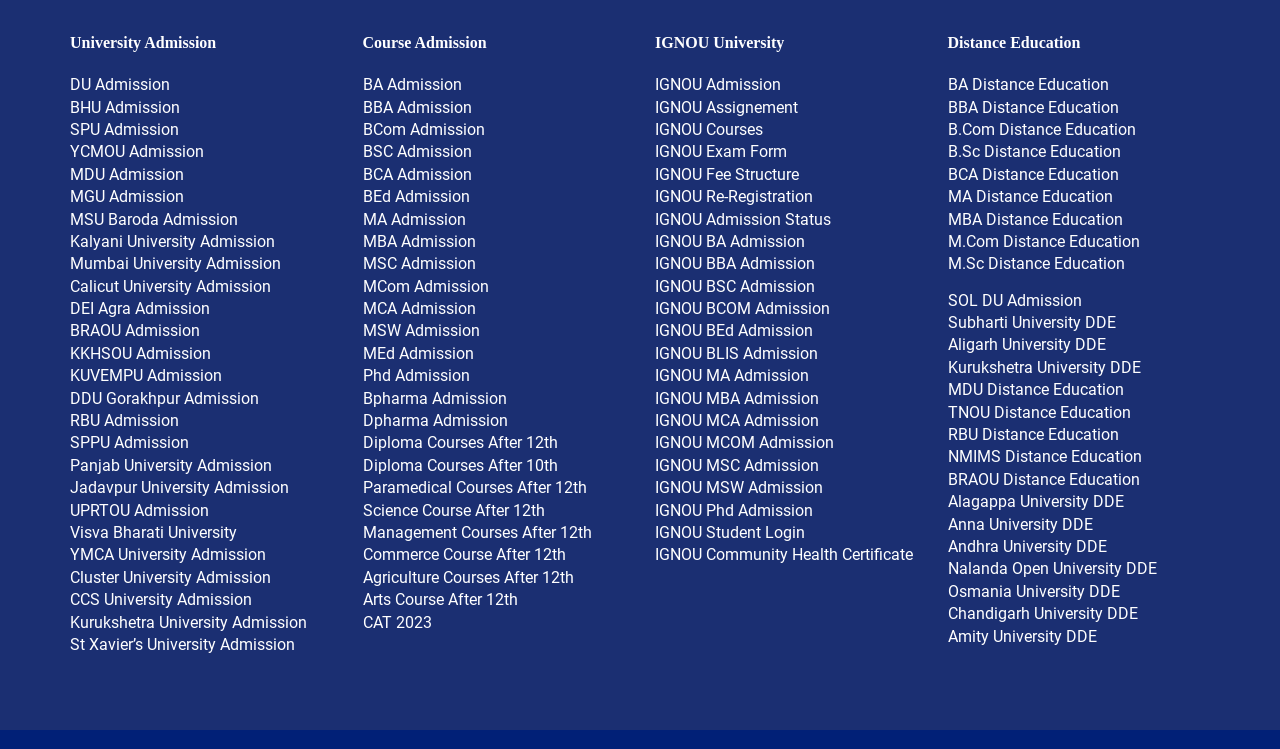What is the main topic of this webpage?
Answer the question using a single word or phrase, according to the image.

University Admission